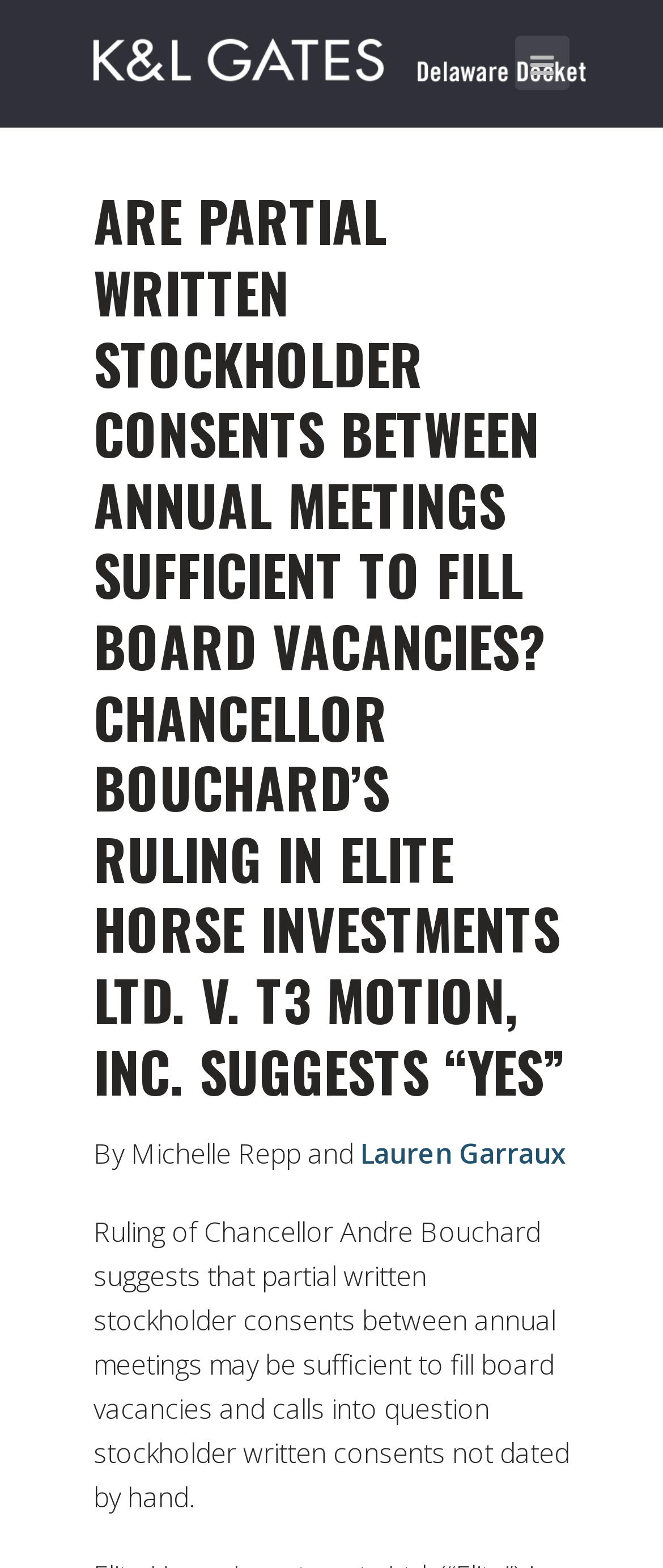What is the name of the company involved in the lawsuit?
Use the screenshot to answer the question with a single word or phrase.

T3 Motion, Inc.